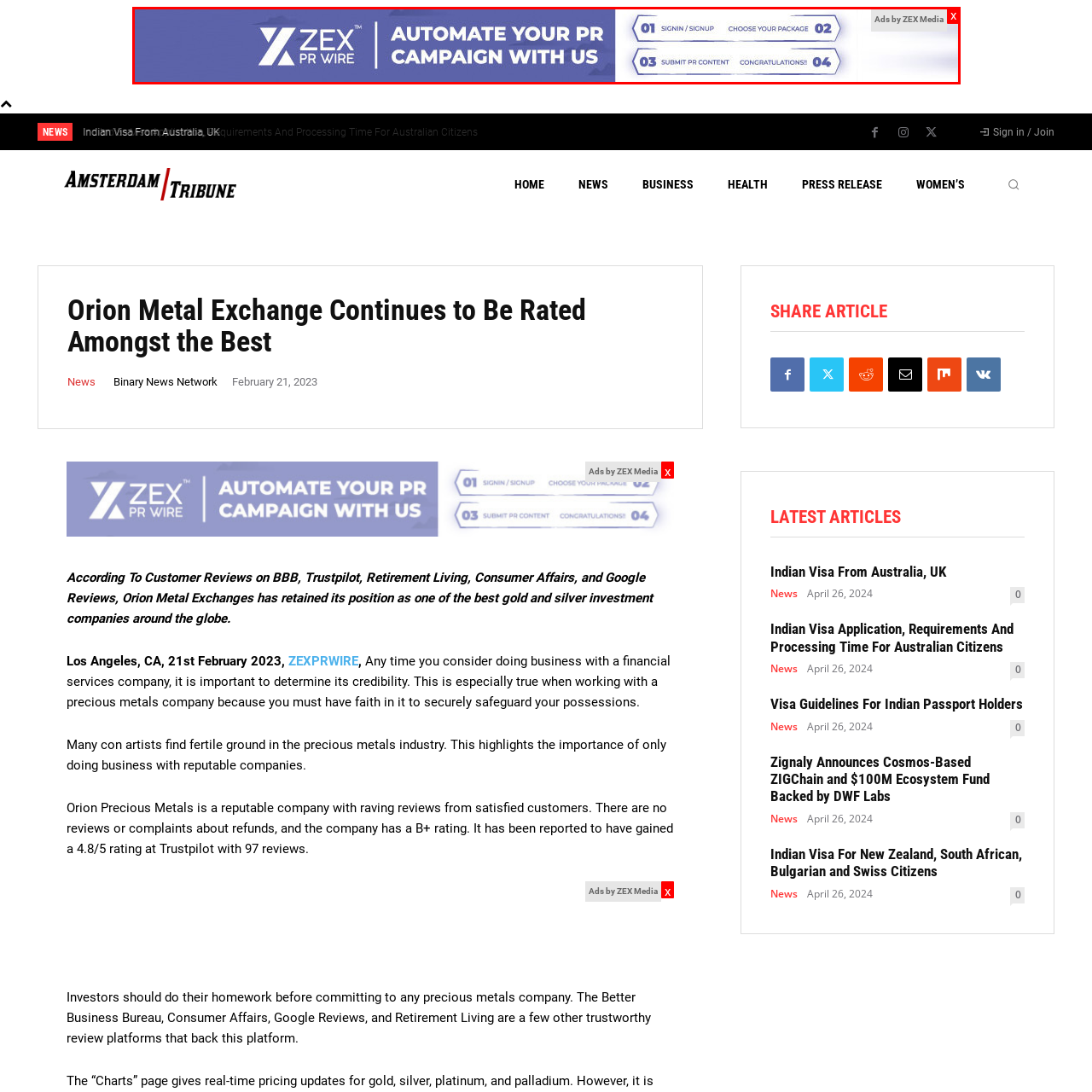How many key steps are highlighted in the process?
Look at the image highlighted by the red bounding box and answer the question with a single word or brief phrase.

Four